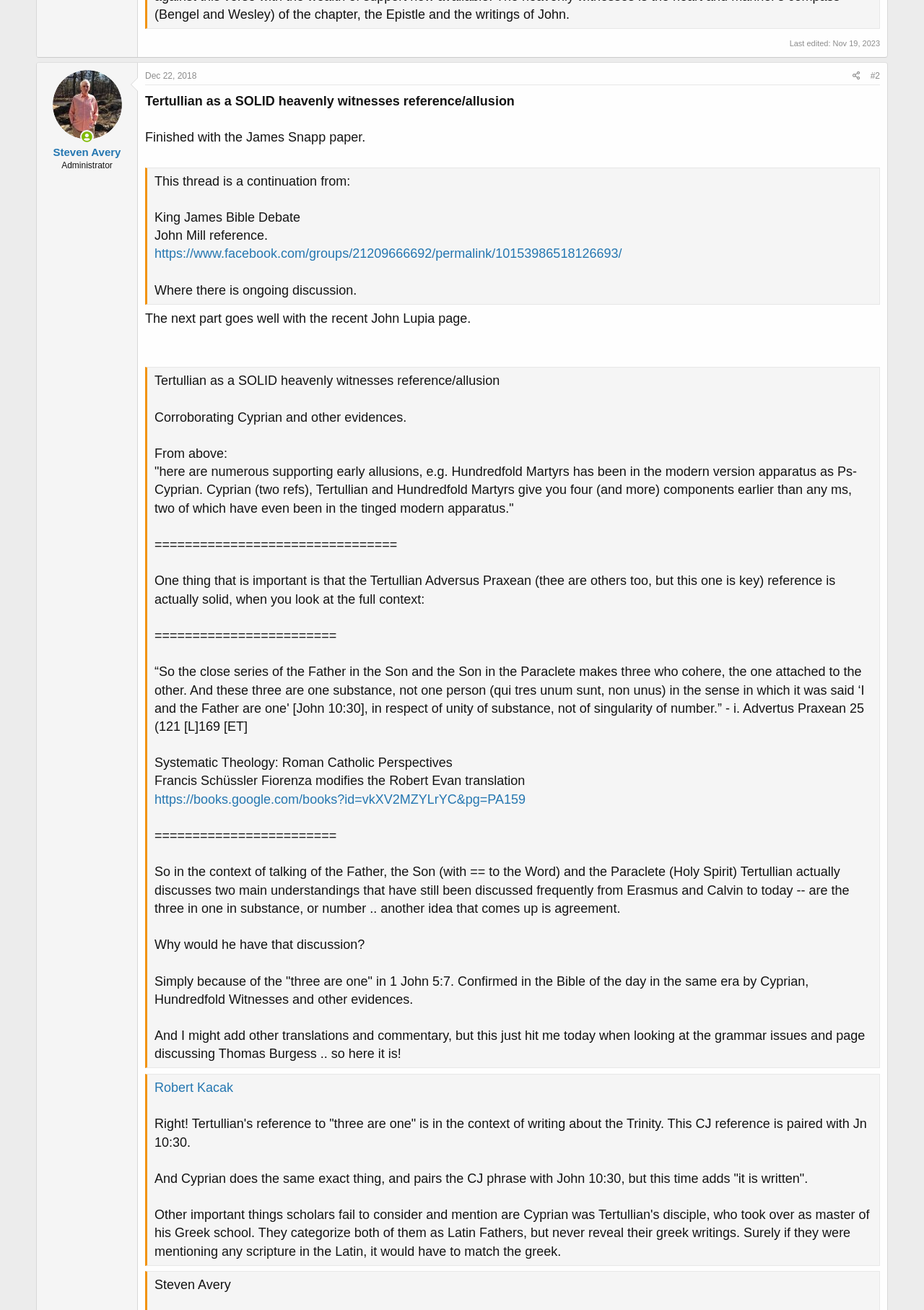What is the purpose of the link at the bottom?
Refer to the screenshot and respond with a concise word or phrase.

To log in or register